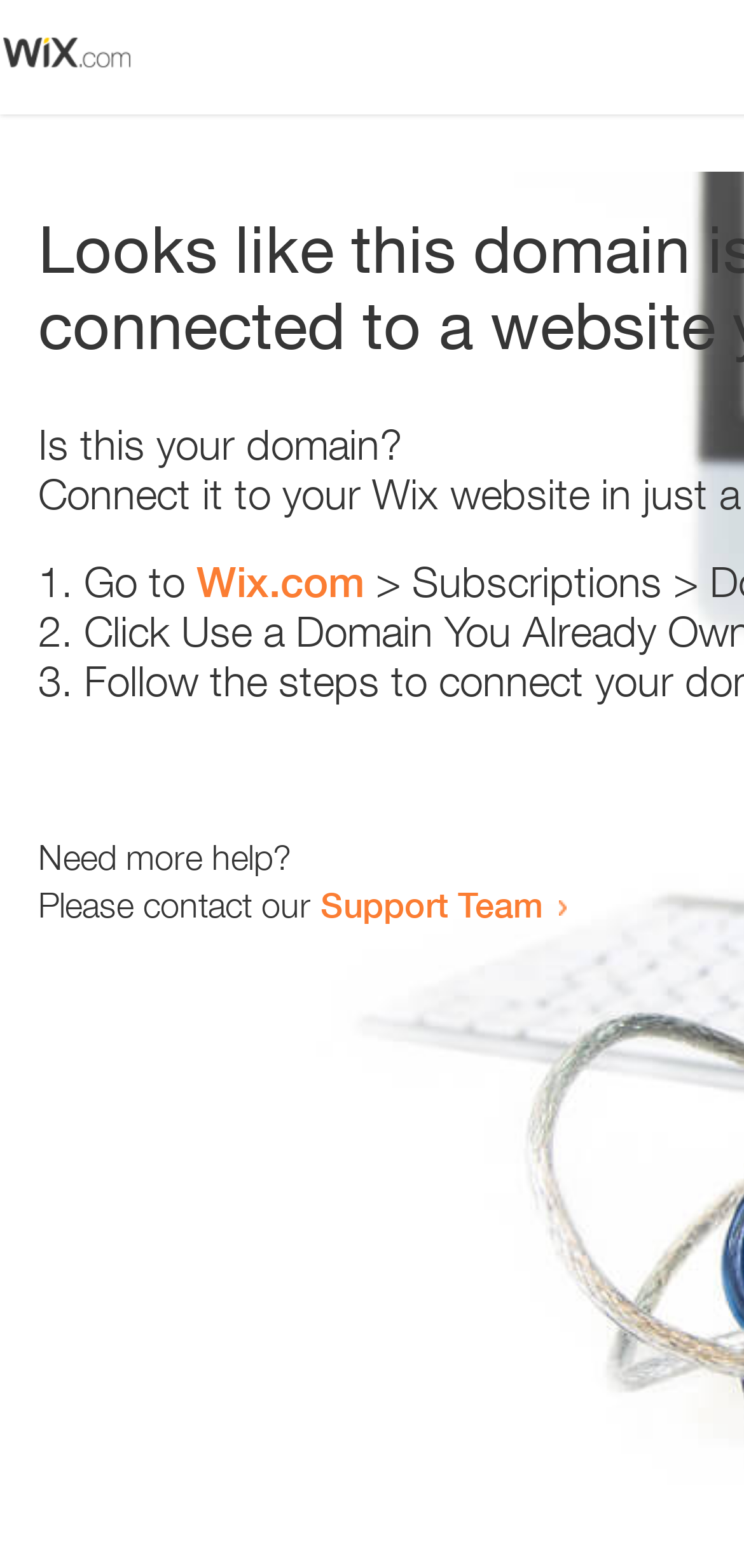Provide a one-word or brief phrase answer to the question:
How many list markers are present?

3